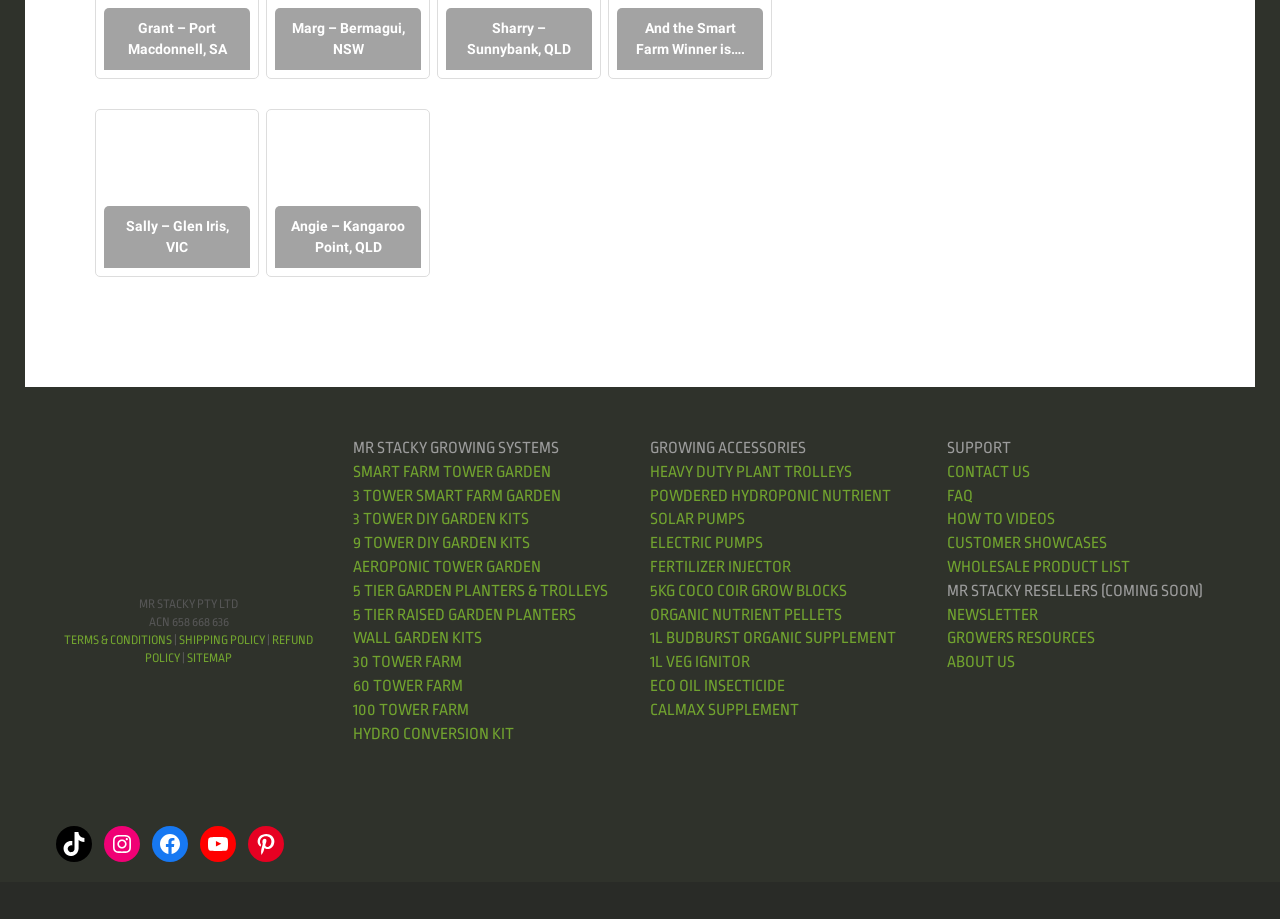Show the bounding box coordinates of the element that should be clicked to complete the task: "Read the 'MR STACKY PTY LTD' company information".

[0.109, 0.643, 0.186, 0.658]